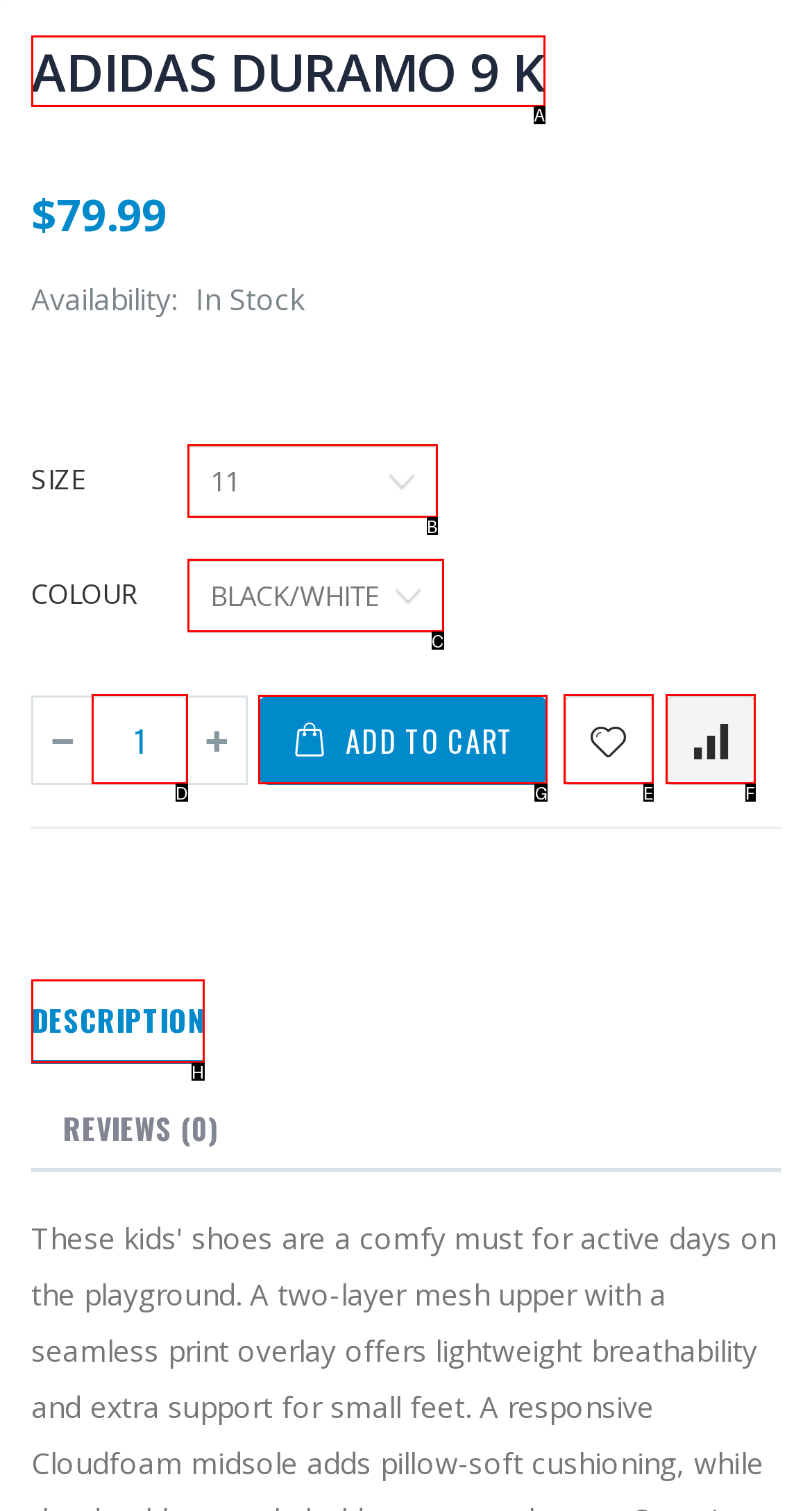Point out the correct UI element to click to carry out this instruction: Add to cart
Answer with the letter of the chosen option from the provided choices directly.

G